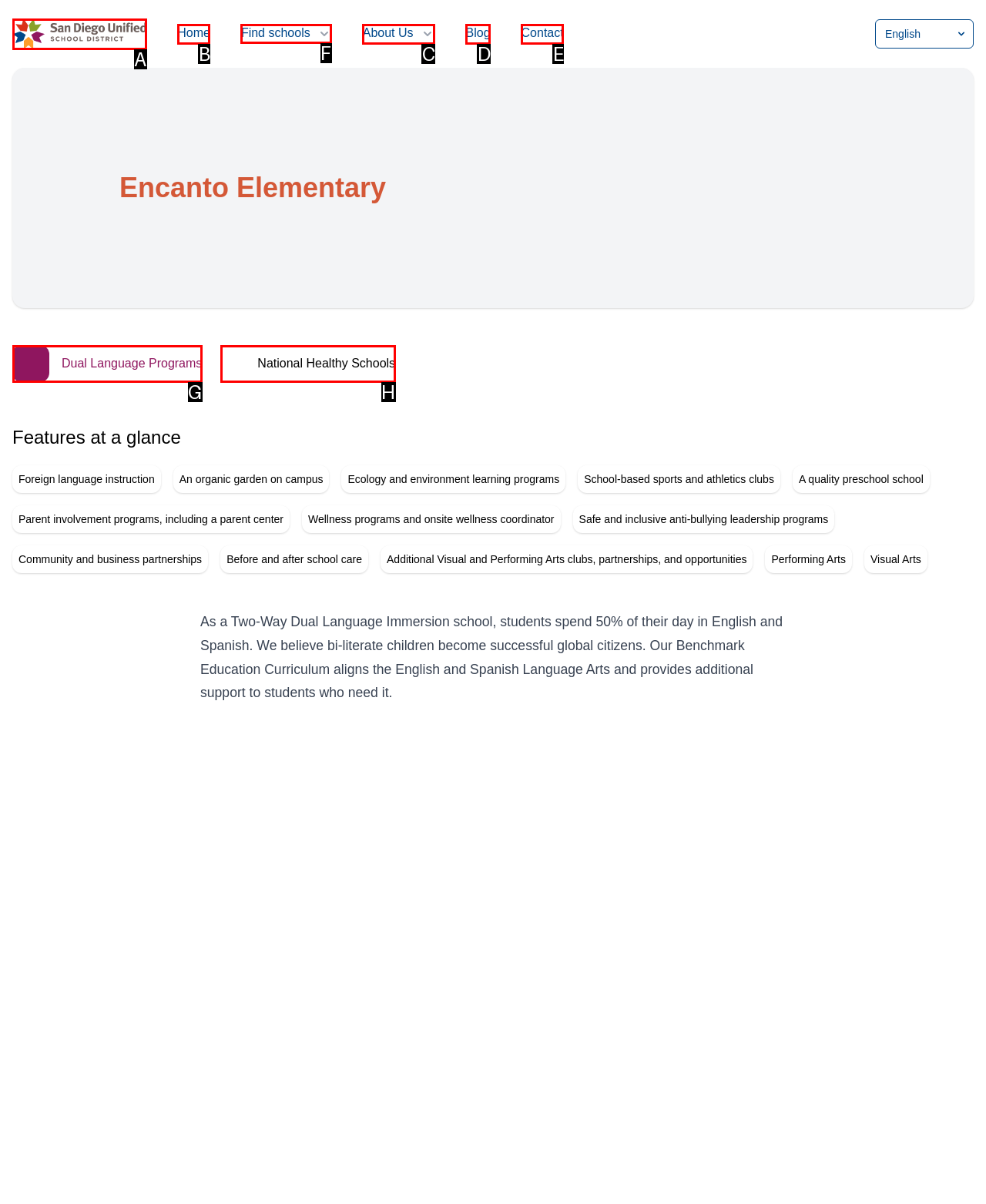Determine which HTML element to click to execute the following task: Find schools Answer with the letter of the selected option.

F